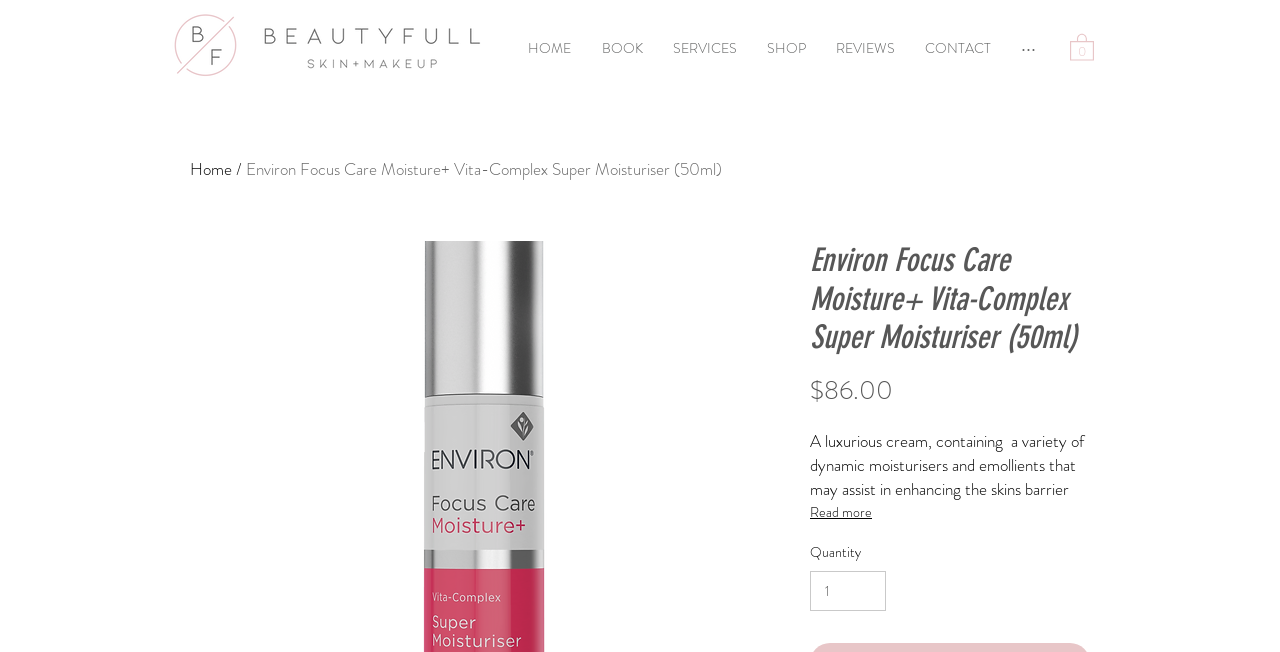Please answer the following question using a single word or phrase: 
What is the brand logo located at the top left?

BeautyFull logo